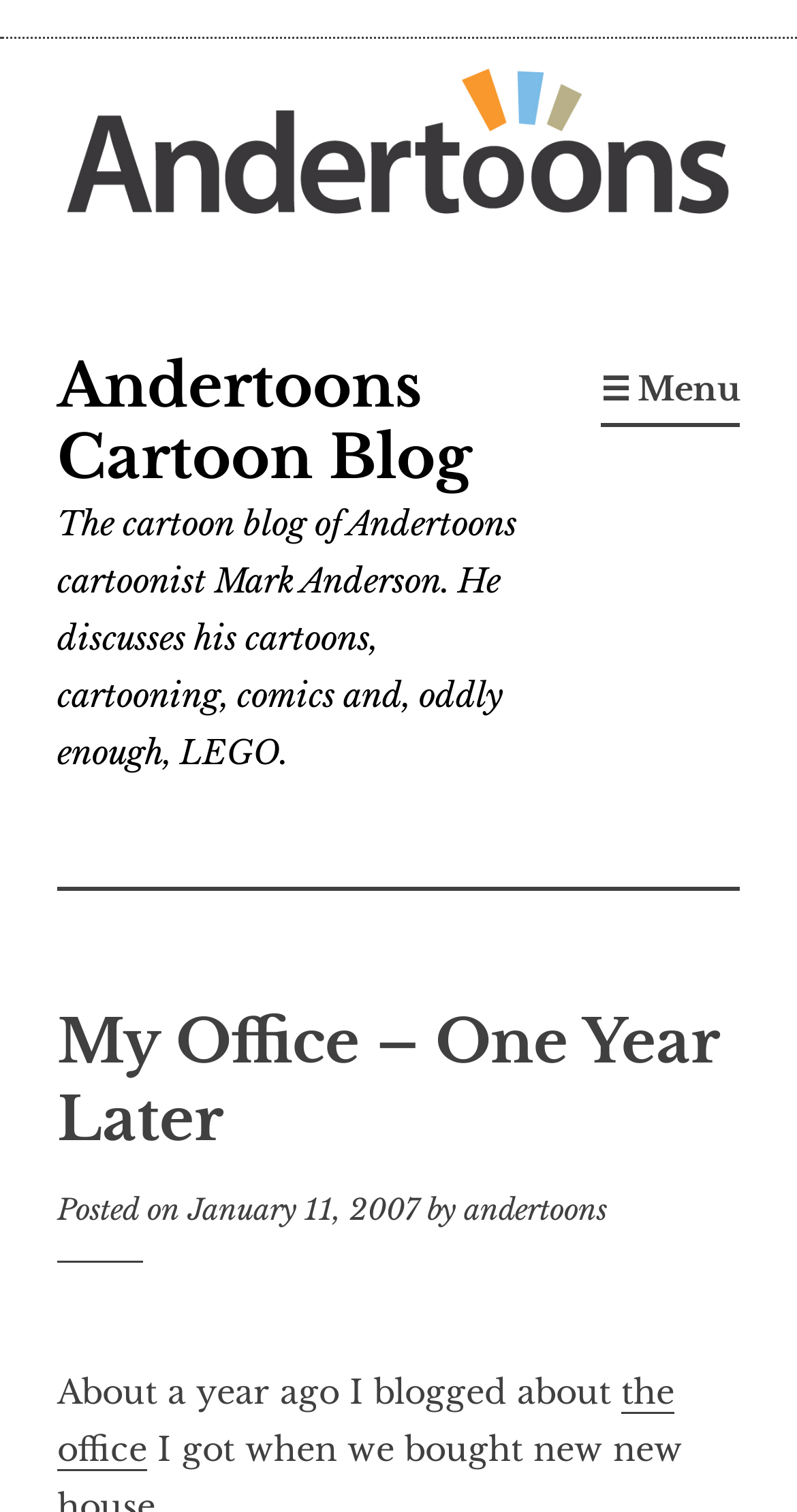Identify the bounding box for the UI element described as: "the office". Ensure the coordinates are four float numbers between 0 and 1, formatted as [left, top, right, bottom].

[0.072, 0.906, 0.846, 0.971]